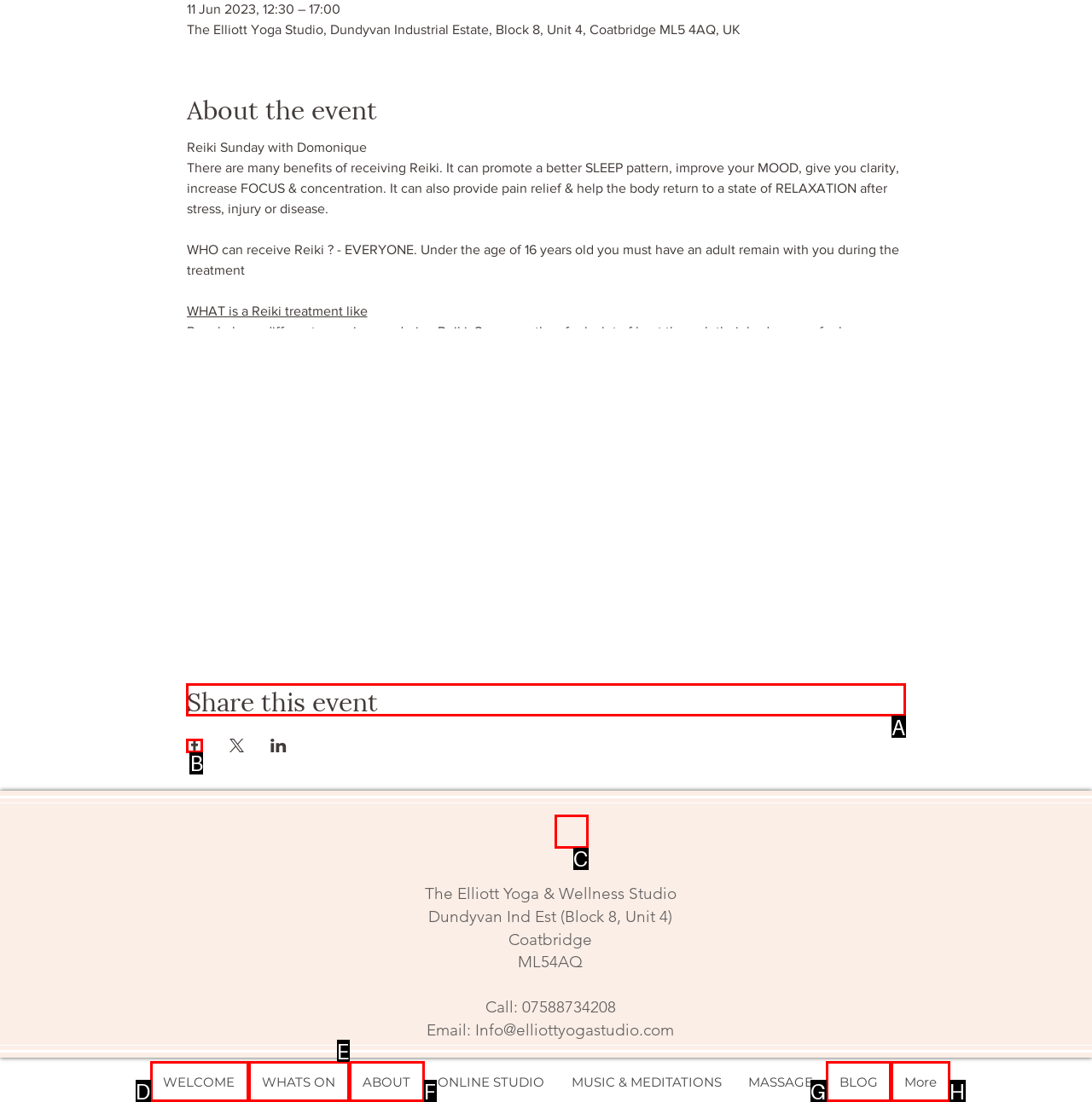Identify the HTML element that should be clicked to accomplish the task: Share this event
Provide the option's letter from the given choices.

A